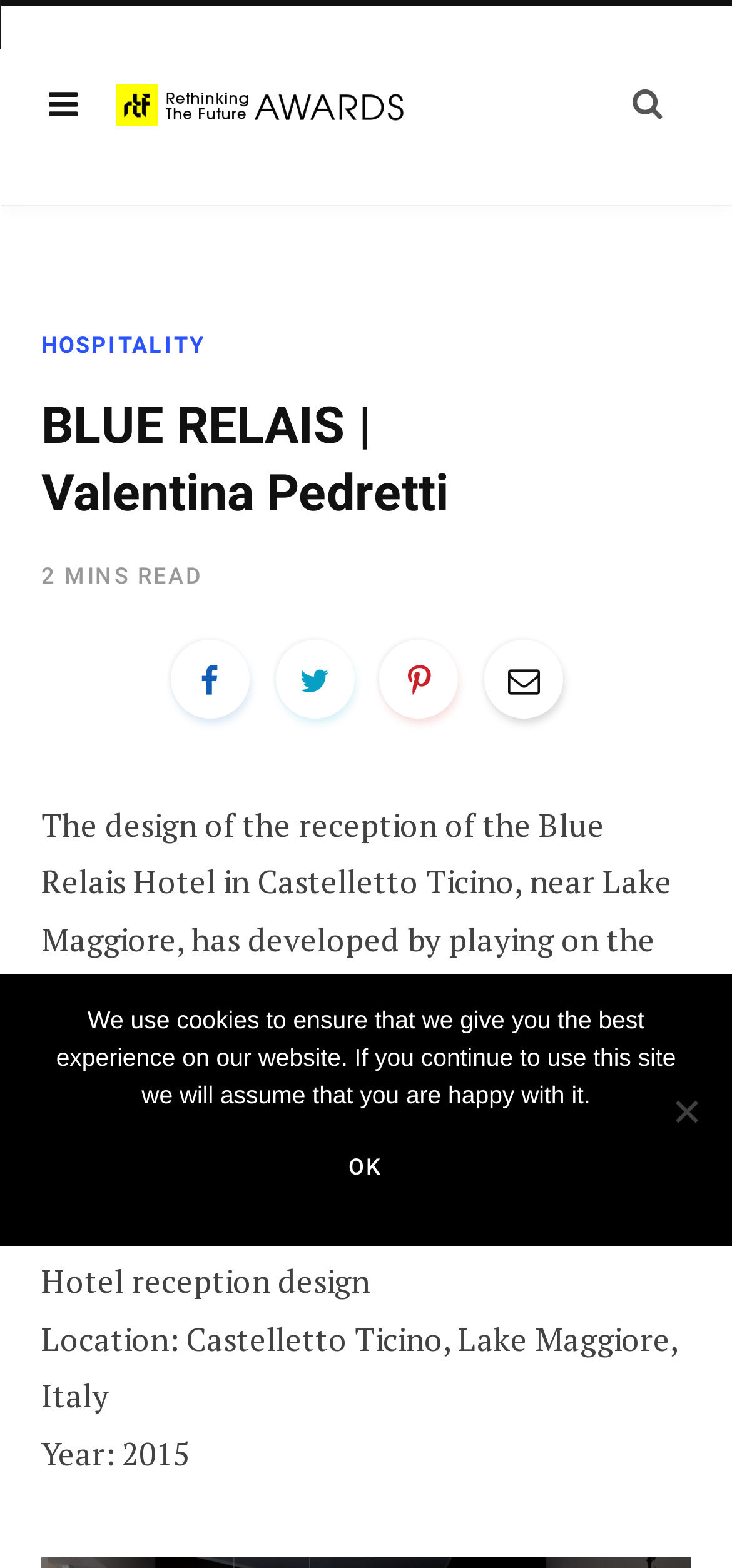Identify the bounding box coordinates of the section that should be clicked to achieve the task described: "Contact us".

None